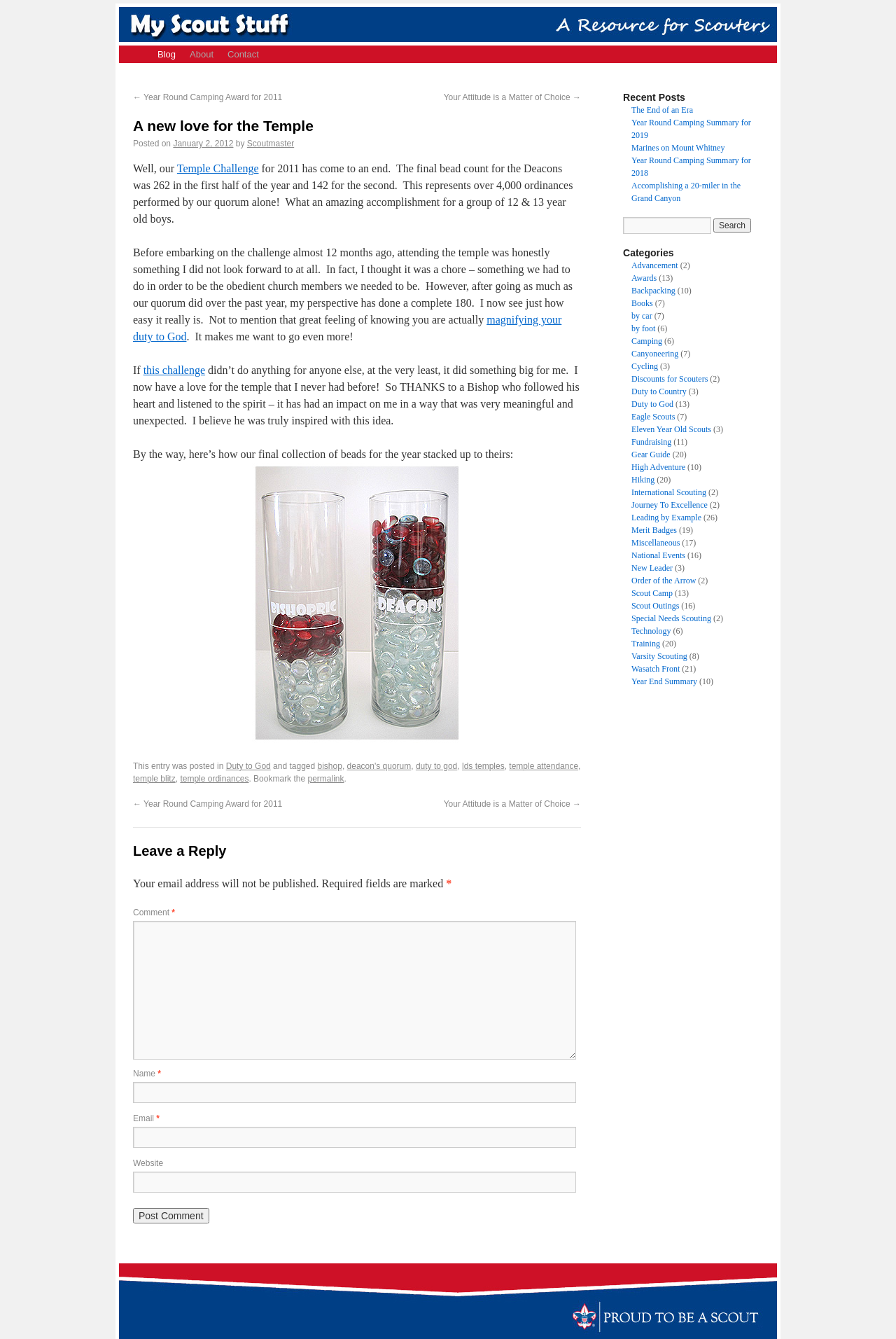Specify the bounding box coordinates of the region I need to click to perform the following instruction: "Leave a reply". The coordinates must be four float numbers in the range of 0 to 1, i.e., [left, top, right, bottom].

[0.148, 0.628, 0.648, 0.645]